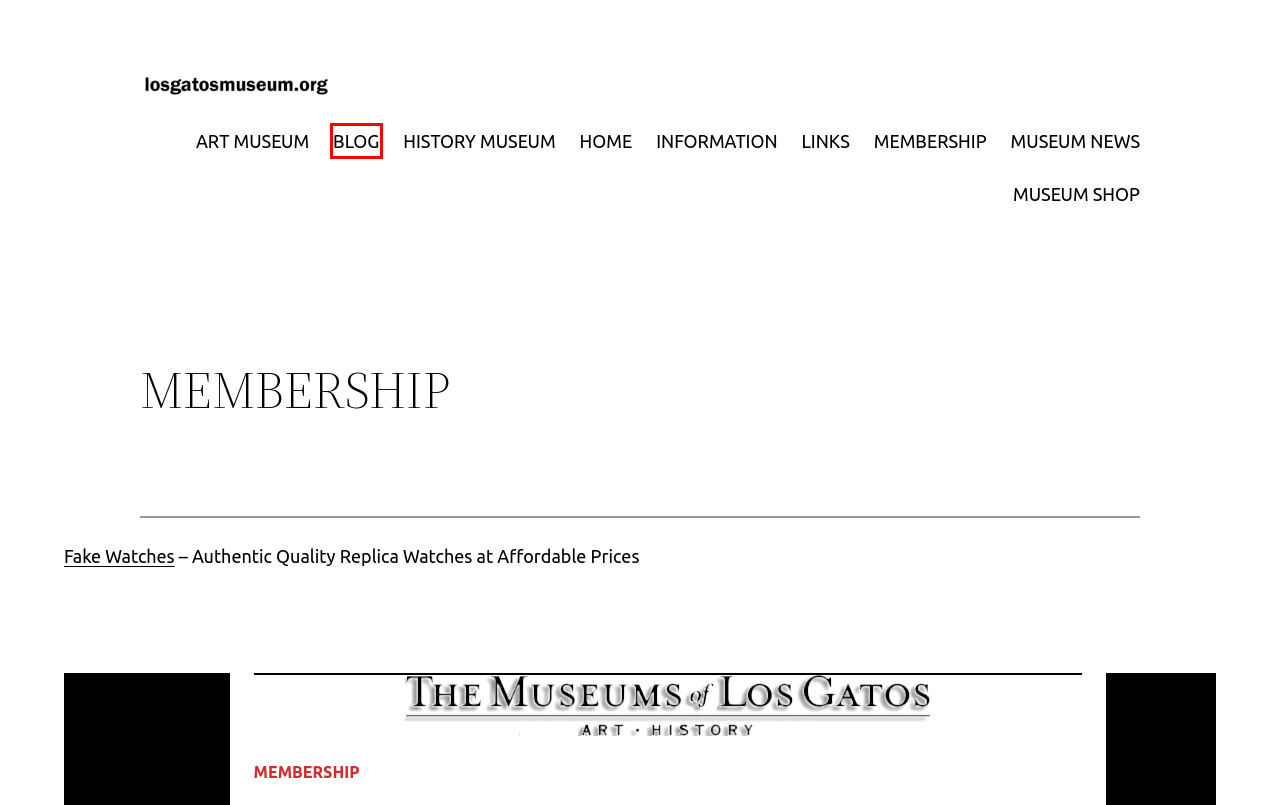You are given a screenshot of a webpage with a red rectangle bounding box around a UI element. Select the webpage description that best matches the new webpage after clicking the element in the bounding box. Here are the candidates:
A. ART MUSEUM - The Museums of Los Gatos
B. MUSEUM SHOP - The Museums of Los Gatos
C. INFORMATION - The Museums of Los Gatos
D. The Museums of Los Gatos
E. HISTORY MUSEUM - The Museums of Los Gatos
F. LINKS - The Museums of Los Gatos
G. MUSEUM NEWS - The Museums of Los Gatos
H. BLOG - The Museums of Los Gatos

H